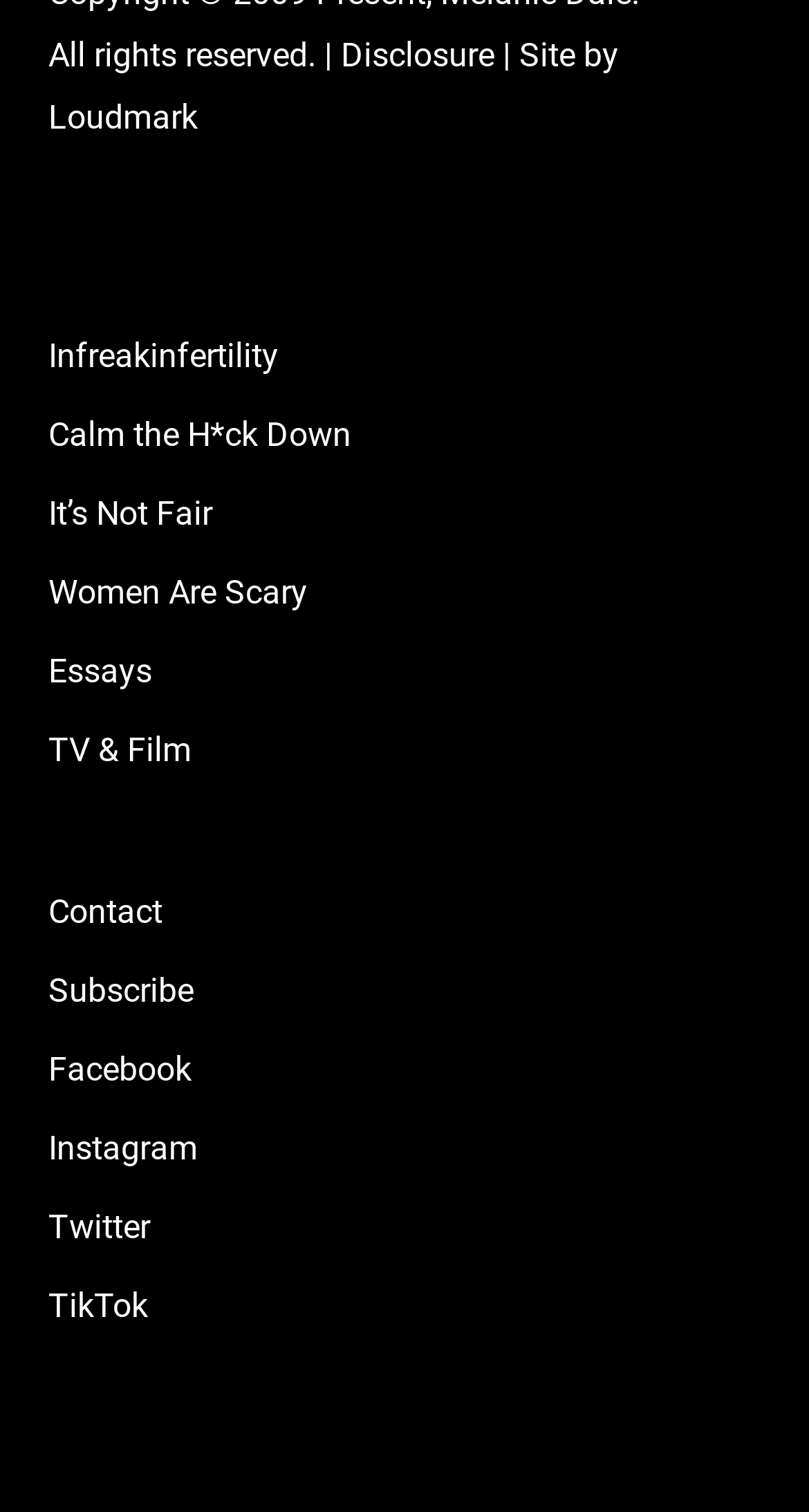Given the element description: "Anzap Web", predict the bounding box coordinates of the UI element it refers to, using four float numbers between 0 and 1, i.e., [left, top, right, bottom].

None